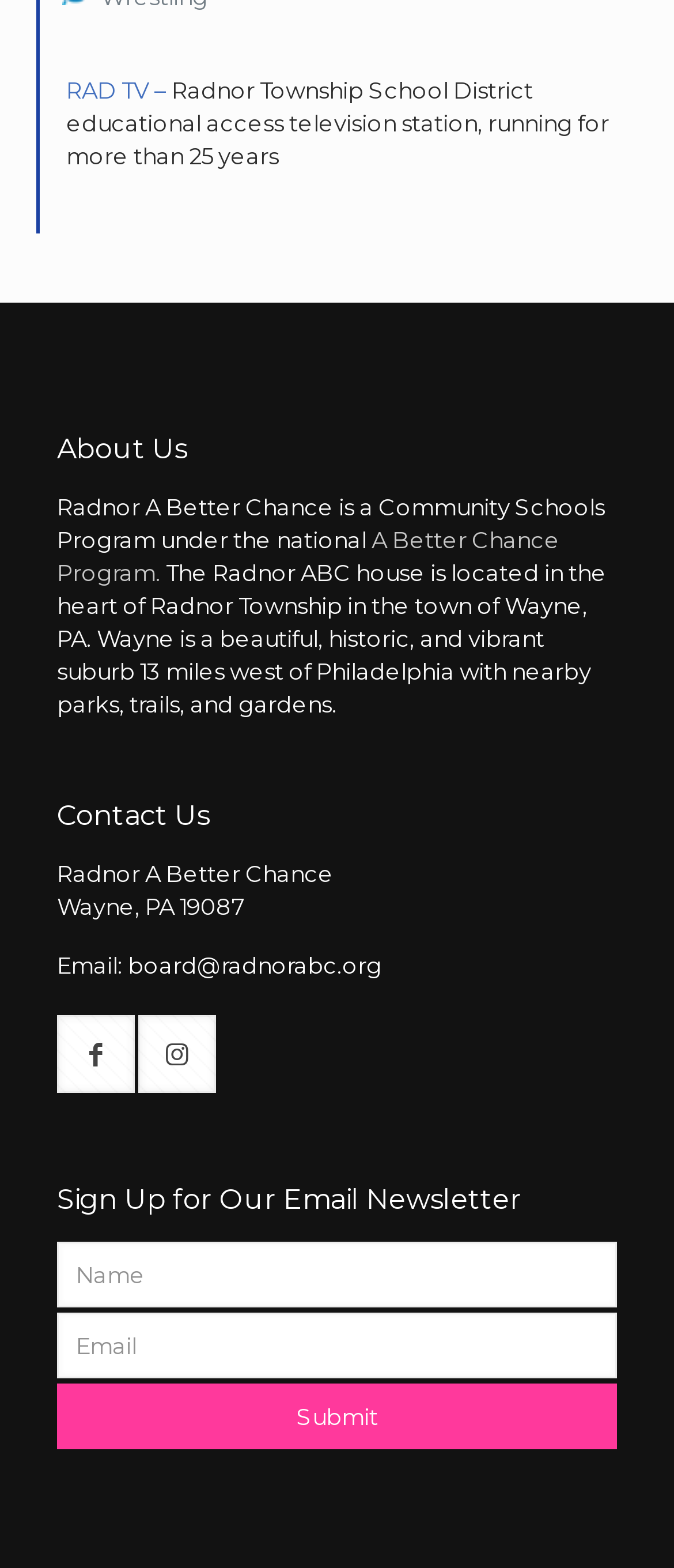Find the bounding box coordinates for the area that should be clicked to accomplish the instruction: "Click the 'RAD TV –' link".

[0.098, 0.048, 0.254, 0.066]